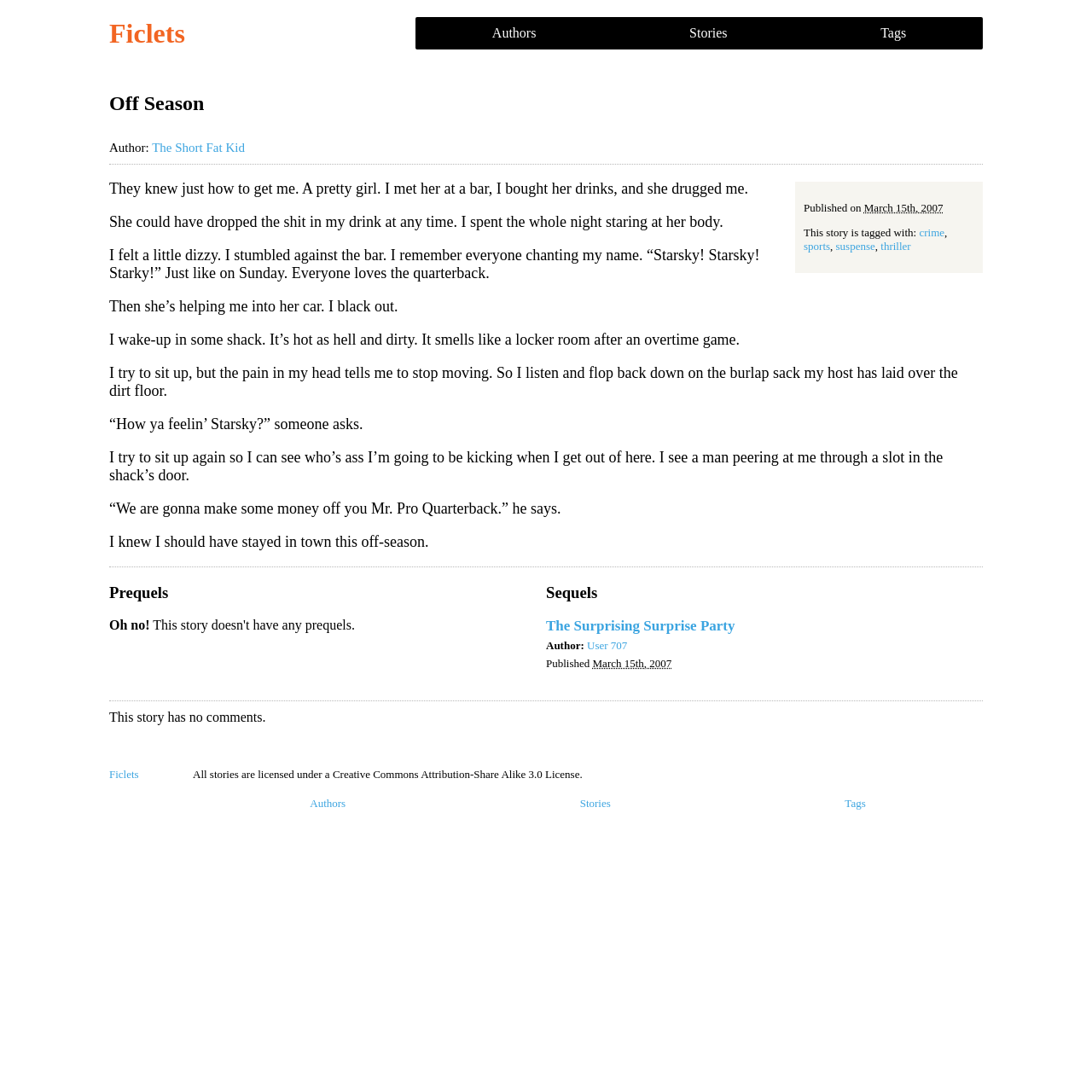Please pinpoint the bounding box coordinates for the region I should click to adhere to this instruction: "go to Authors page".

[0.38, 0.016, 0.561, 0.045]